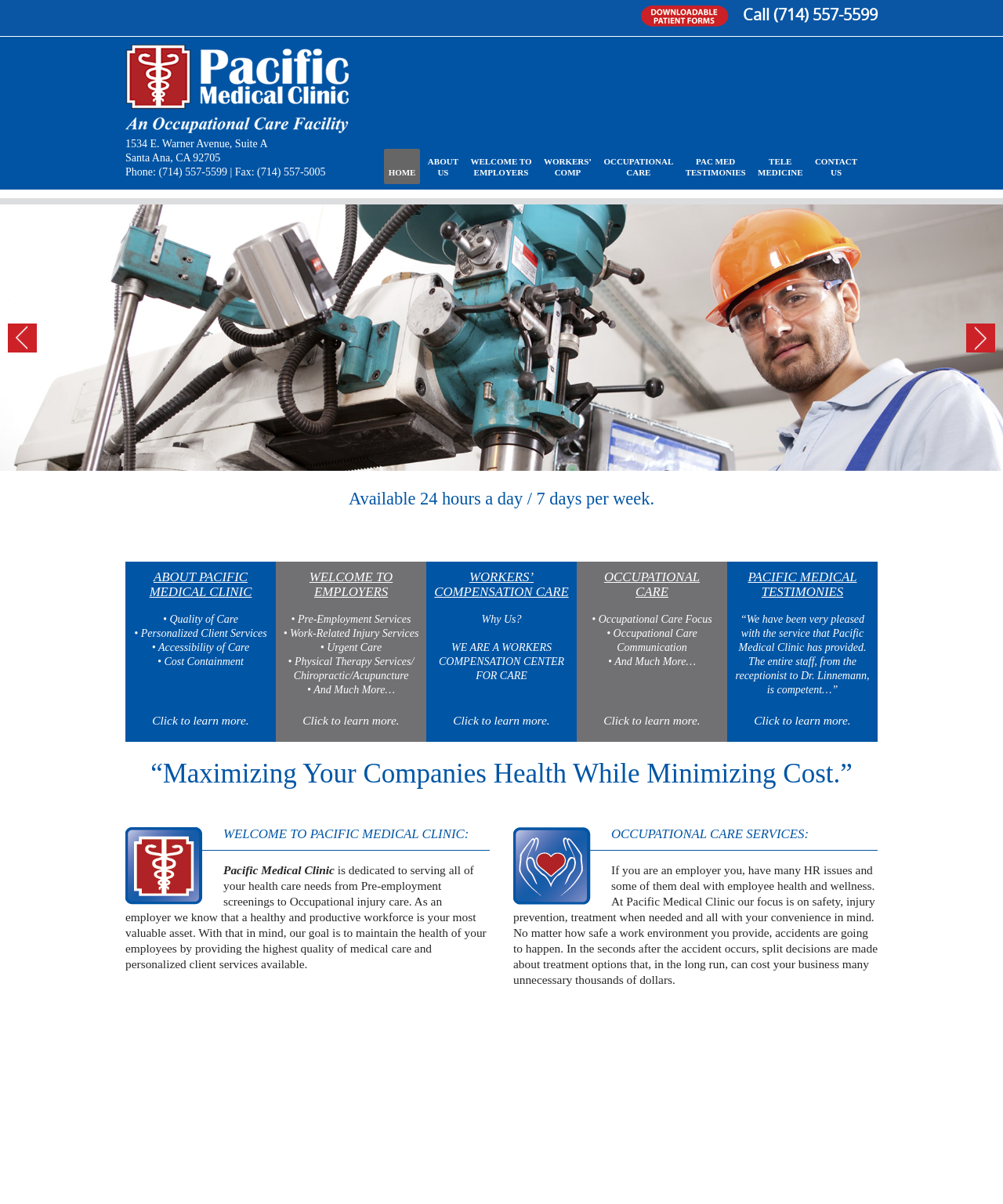Determine the bounding box coordinates of the region to click in order to accomplish the following instruction: "Click on the 'CONTACT US' link". Provide the coordinates as four float numbers between 0 and 1, specifically [left, top, right, bottom].

[0.808, 0.124, 0.859, 0.153]